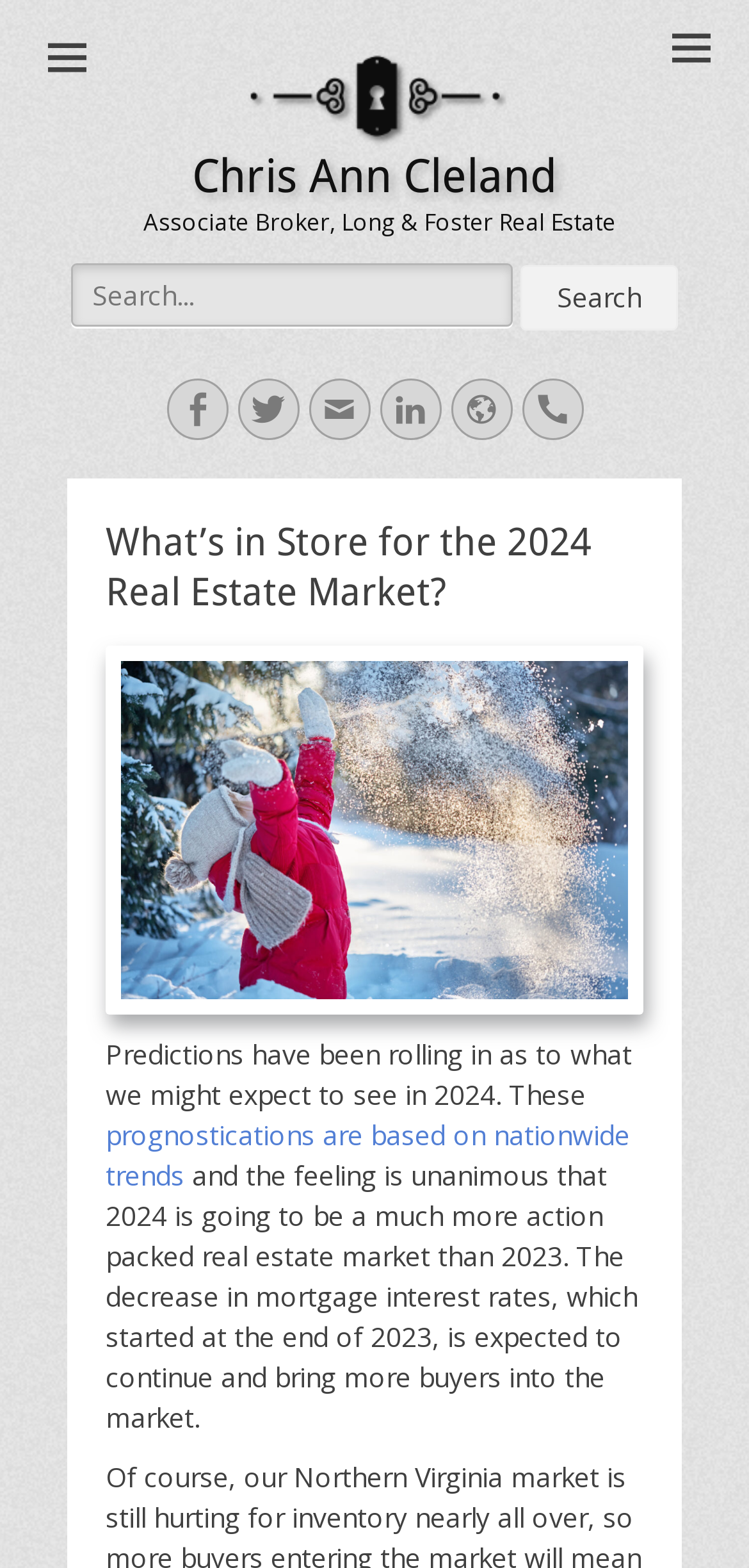Find the bounding box coordinates of the clickable area required to complete the following action: "Follow the link to learn more about prognostications".

[0.141, 0.712, 0.841, 0.761]